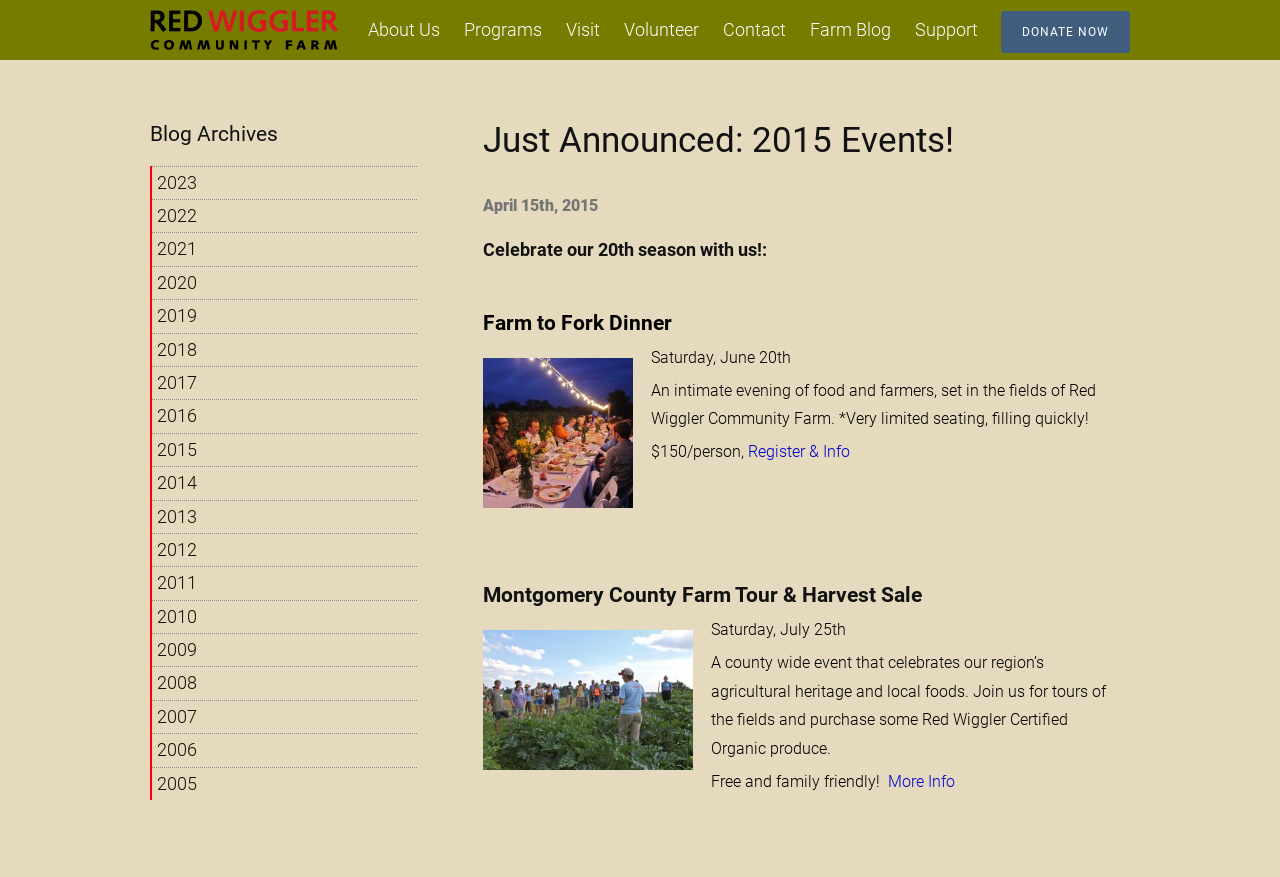What is the name of the farm?
Based on the image, answer the question in a detailed manner.

The name of the farm can be inferred from the logo at the top left corner of the webpage, which is an image with the text 'logo' and is linked to the farm's website. The full name of the farm is also mentioned in the text 'Red Wiggler Certified Organic produce' in the section about the Montgomery County Farm Tour & Harvest Sale.